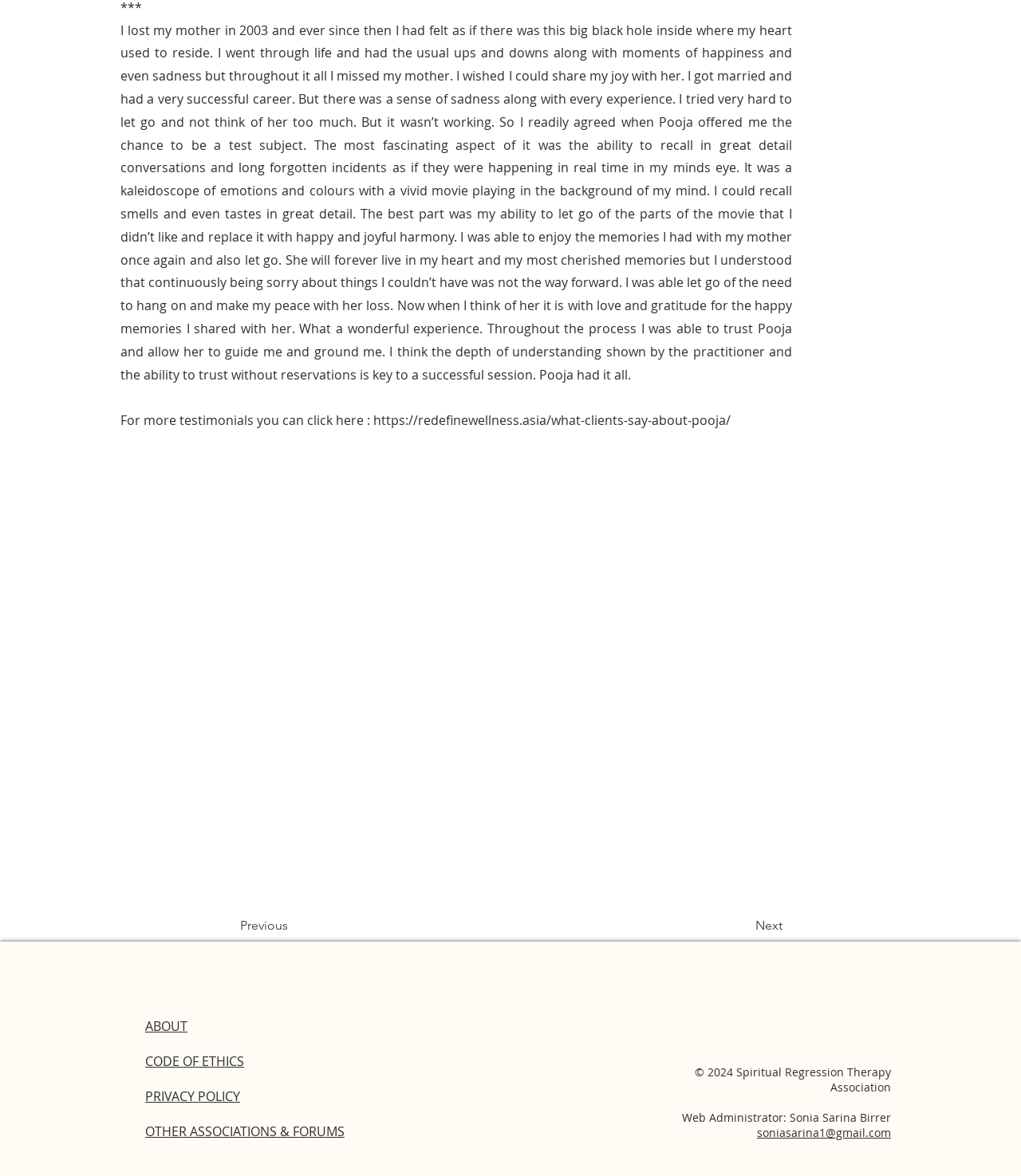Please reply to the following question with a single word or a short phrase:
How many social media links are available?

5